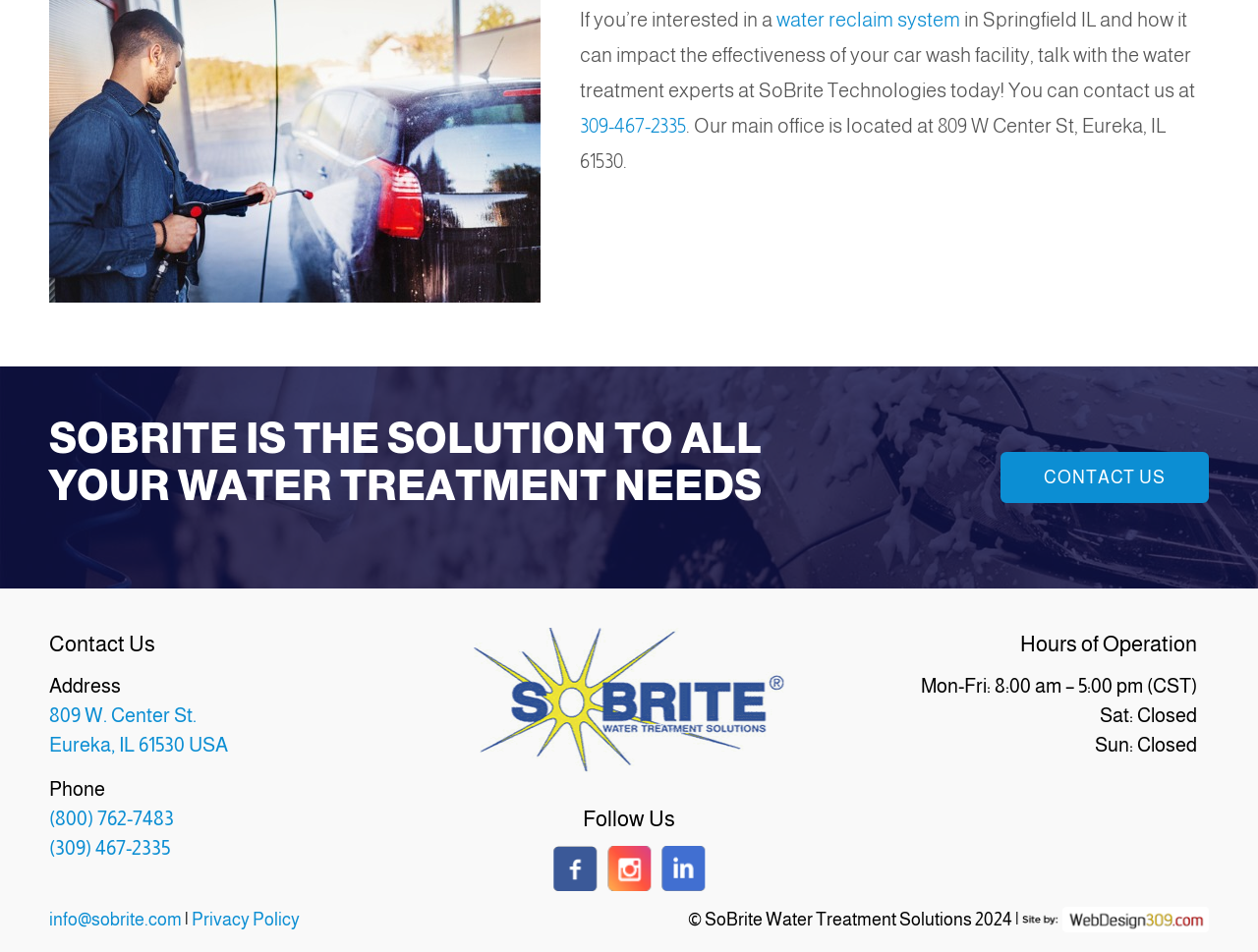Given the webpage screenshot and the description, determine the bounding box coordinates (top-left x, top-left y, bottom-right x, bottom-right y) that define the location of the UI element matching this description: alt="Instagram"

[0.483, 0.889, 0.517, 0.936]